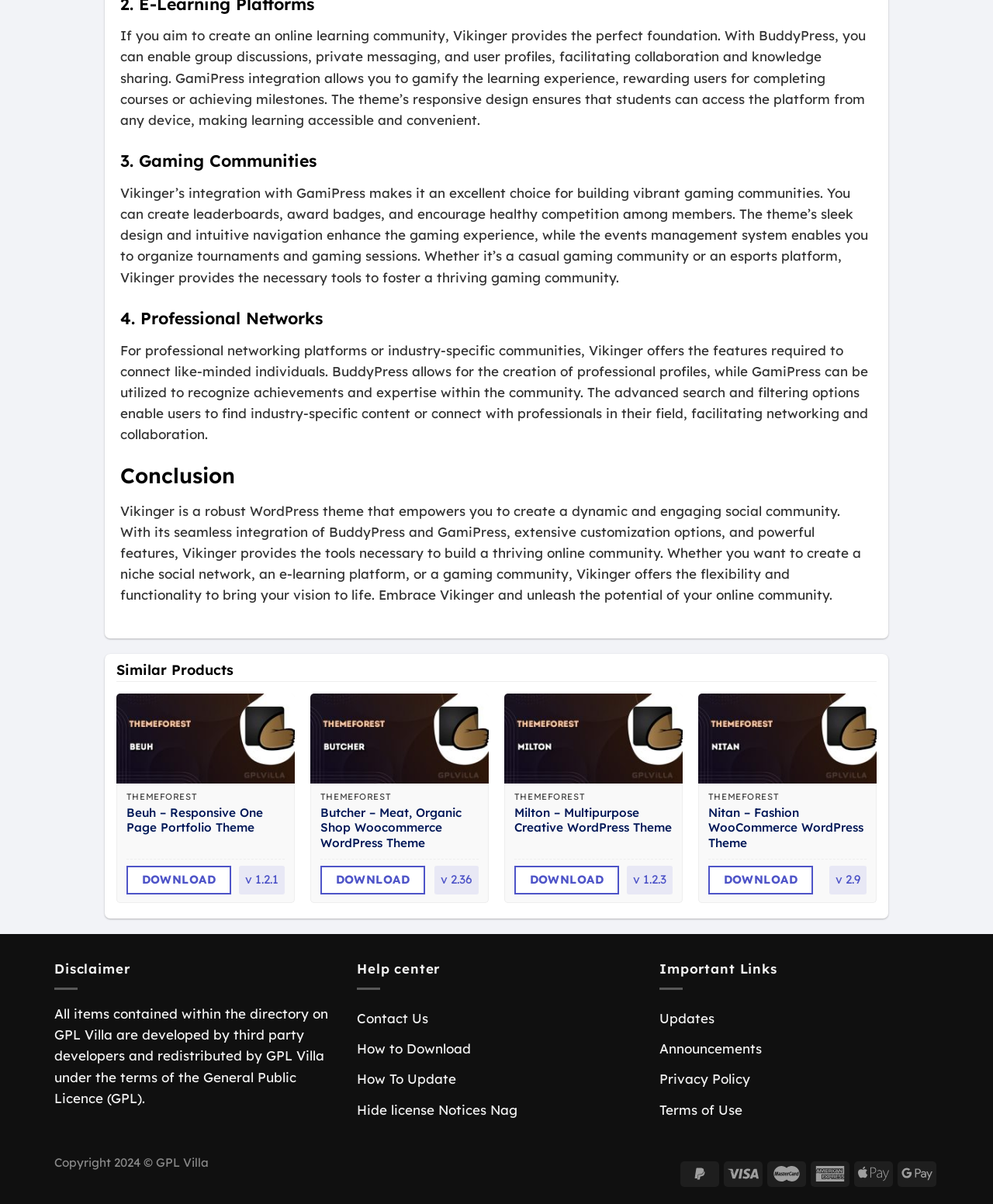By analyzing the image, answer the following question with a detailed response: What is the purpose of the 'Similar Products' section?

The 'Similar Products' section appears to showcase related WordPress themes, such as Beuh, Butcher, Milton, and Nitan, which are likely to be of interest to users who are looking for alternative themes with similar features and functionalities.